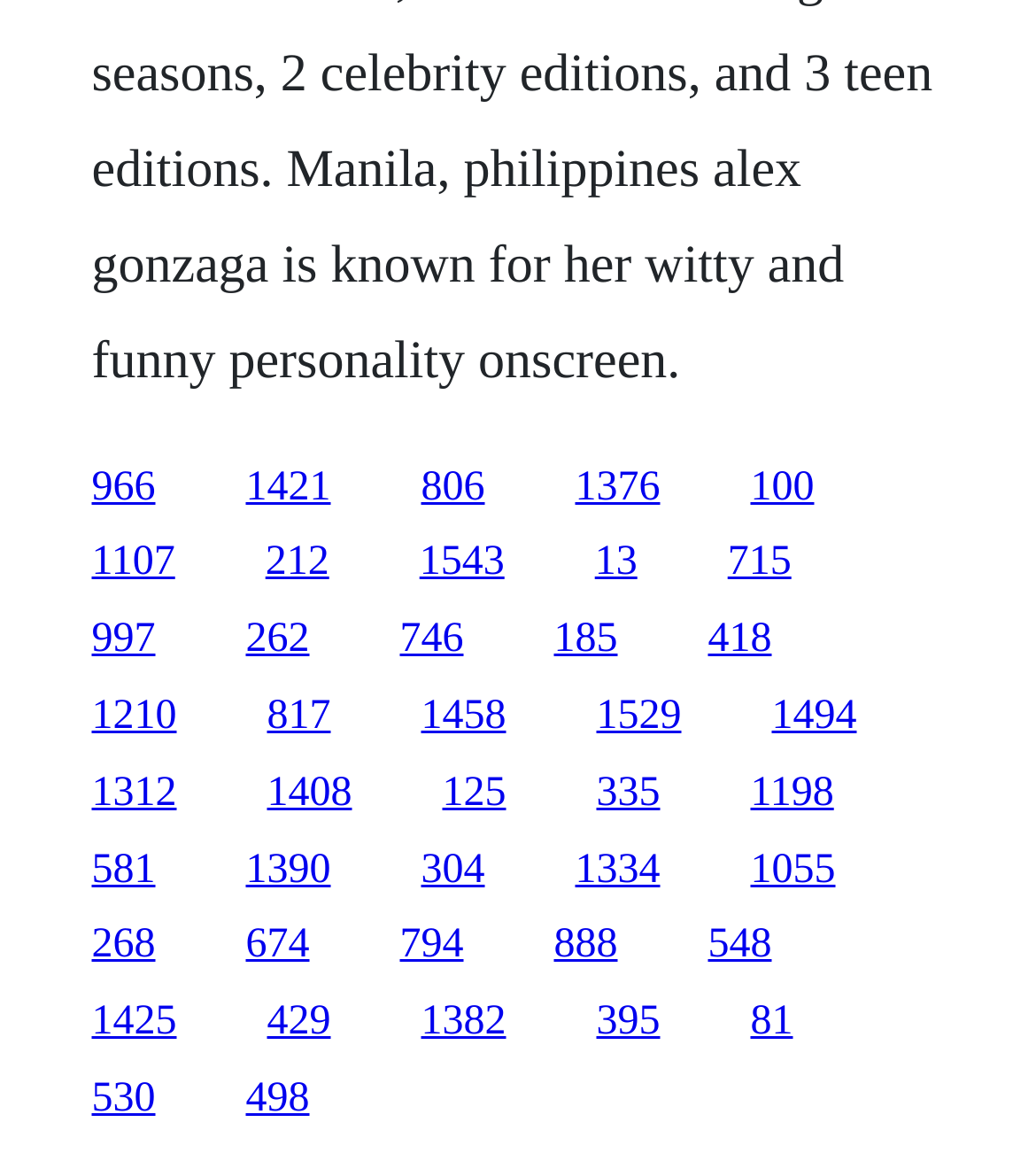Determine the bounding box coordinates for the UI element with the following description: "1529". The coordinates should be four float numbers between 0 and 1, represented as [left, top, right, bottom].

[0.576, 0.597, 0.658, 0.636]